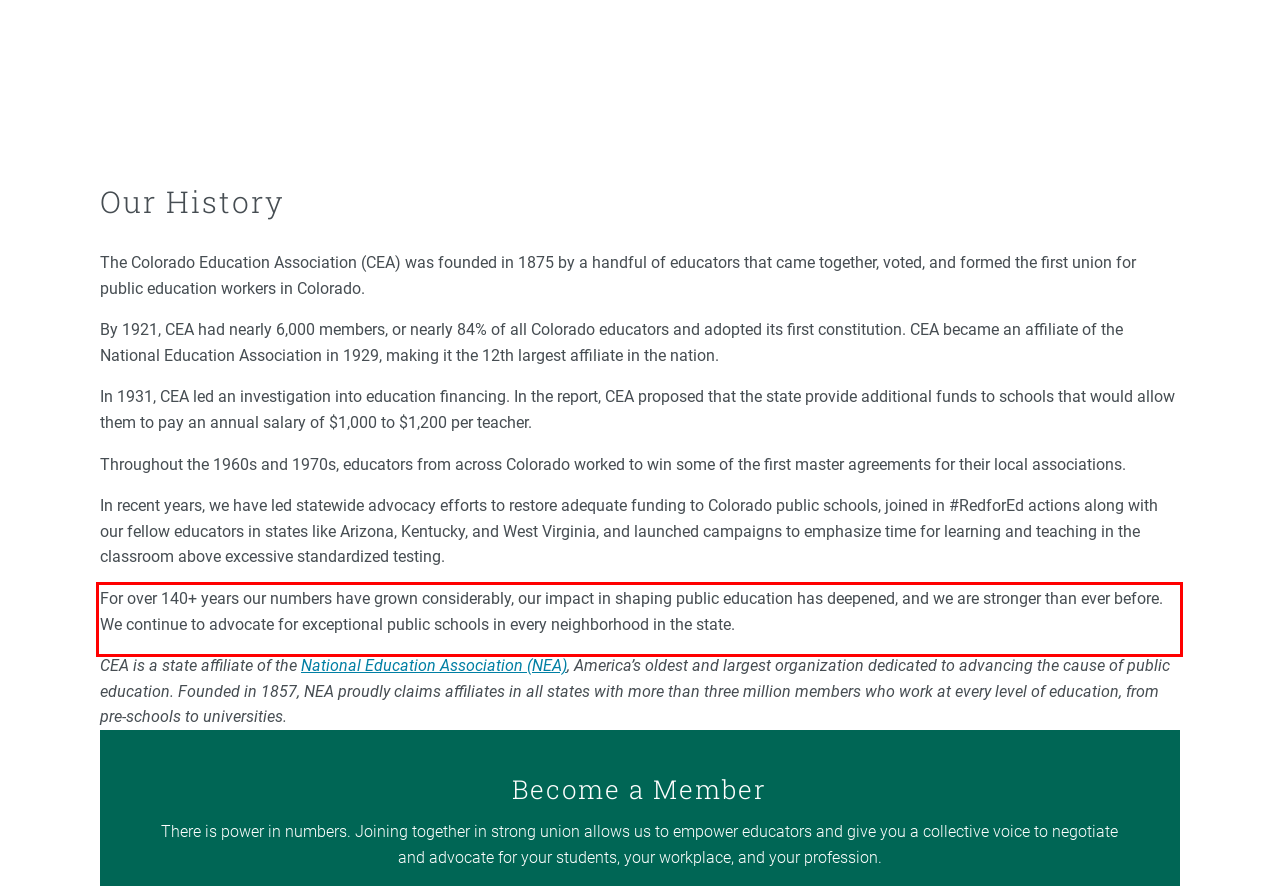You are presented with a webpage screenshot featuring a red bounding box. Perform OCR on the text inside the red bounding box and extract the content.

For over 140+ years our numbers have grown considerably, our impact in shaping public education has deepened, and we are stronger than ever before. We continue to advocate for exceptional public schools in every neighborhood in the state.